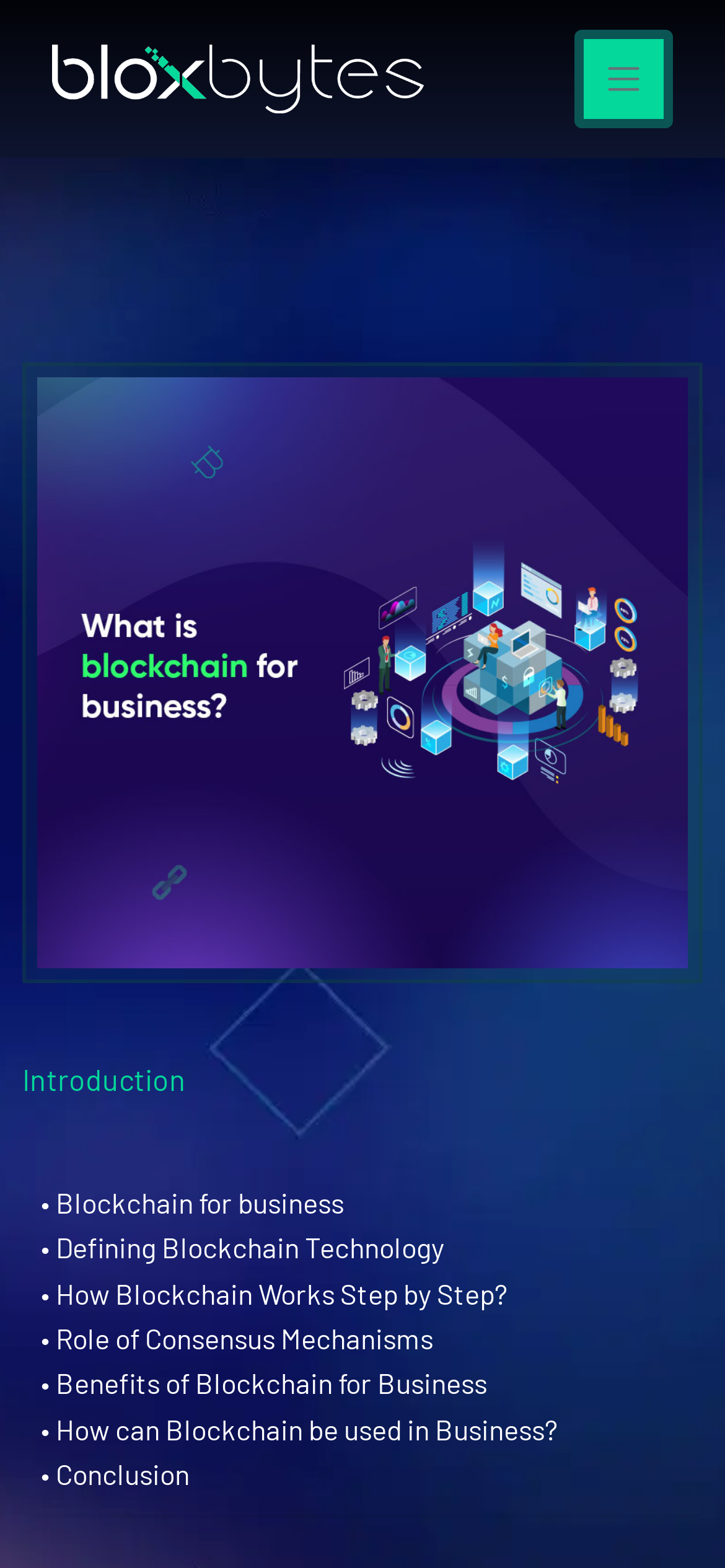What is the text of the static text element?
Answer briefly with a single word or phrase based on the image.

Introduction